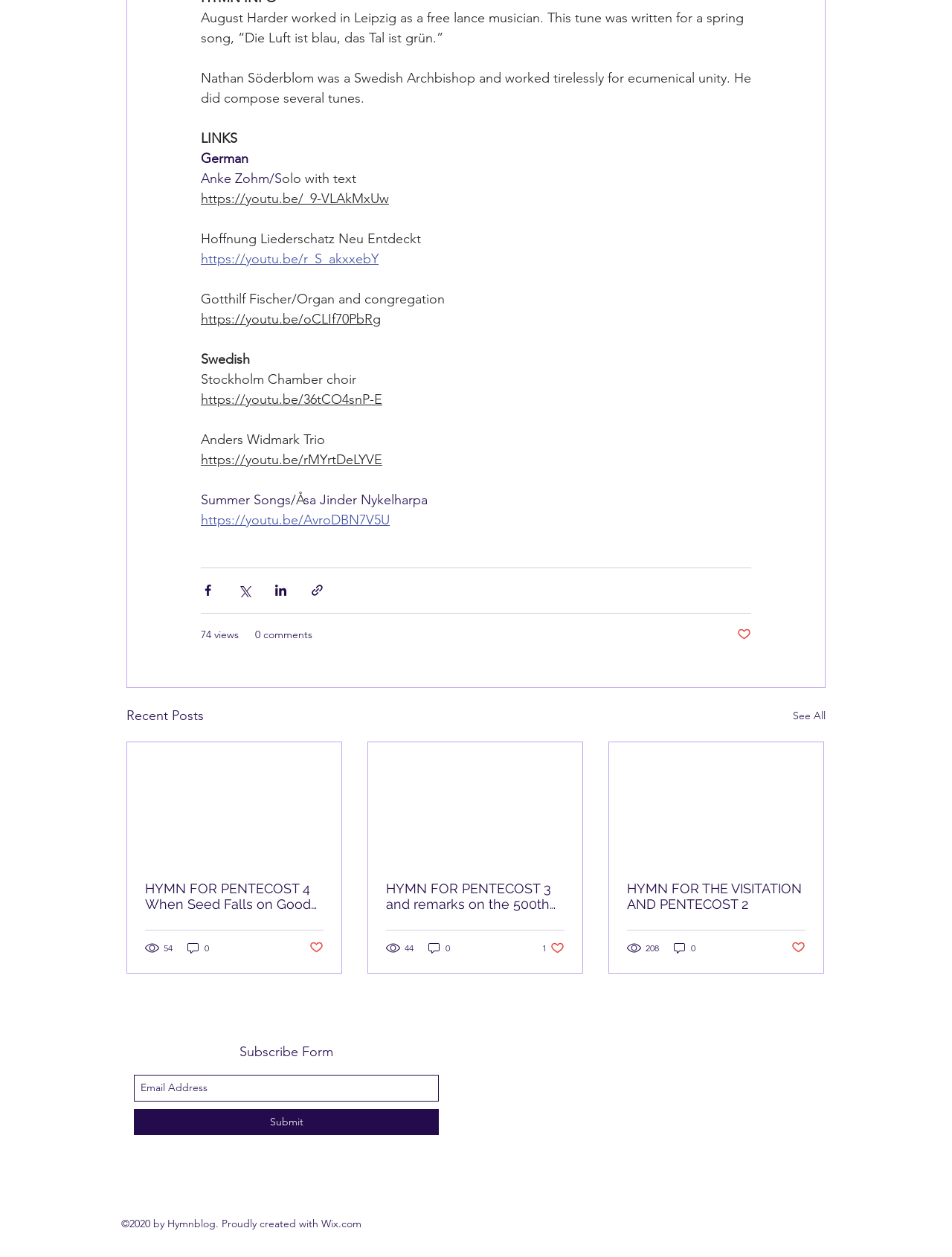Who wrote the tune for the spring song 'Die Luft ist blau, das Tal ist grün'?
Provide a comprehensive and detailed answer to the question.

The answer can be found in the first StaticText element, which states 'August Harder worked in Leipzig as a free lance musician. This tune was written for a spring song, “Die Luft ist blau, das Tal ist grün.”'